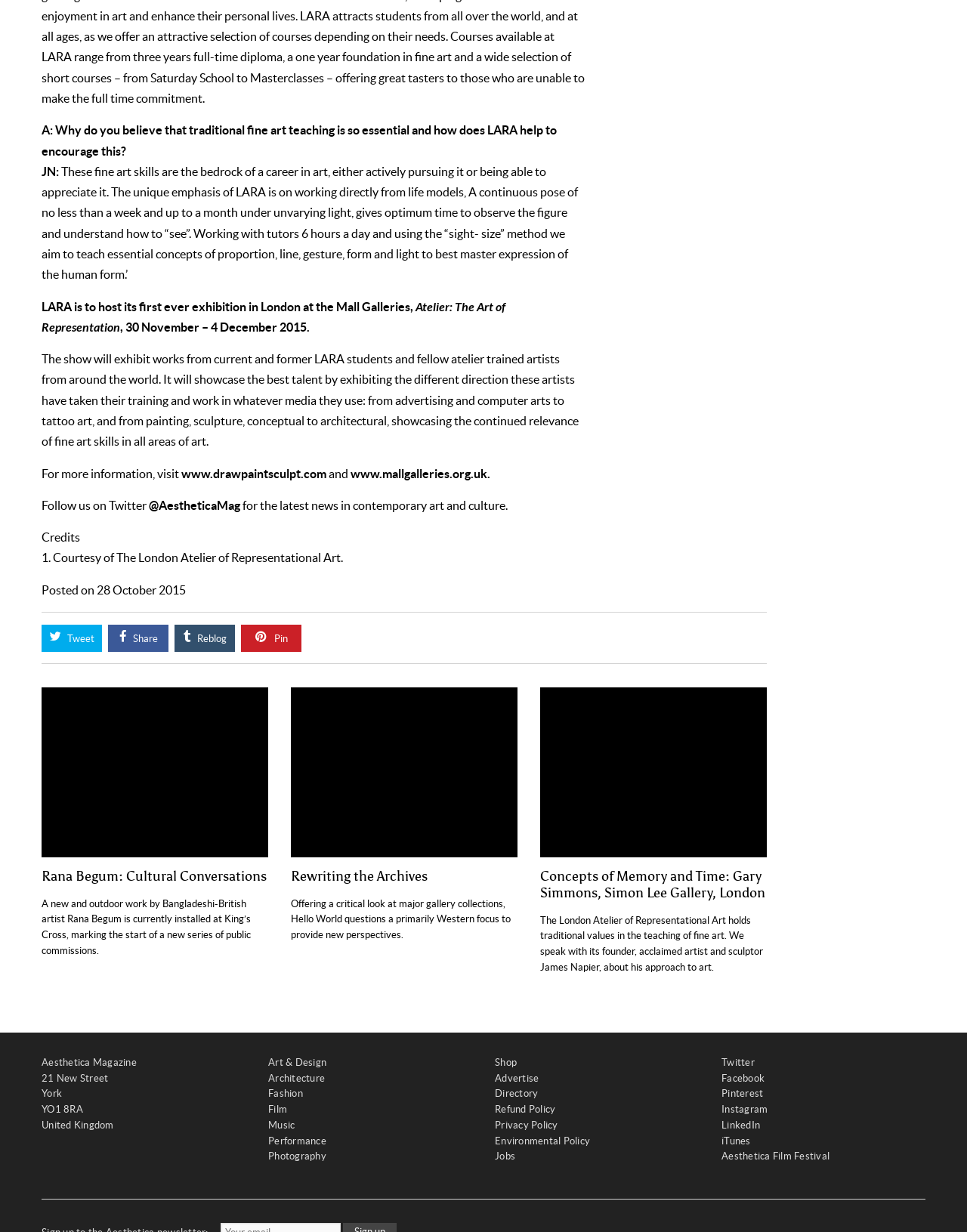Please identify the bounding box coordinates of the clickable region that I should interact with to perform the following instruction: "Follow AestheticaMag on Twitter". The coordinates should be expressed as four float numbers between 0 and 1, i.e., [left, top, right, bottom].

[0.154, 0.405, 0.248, 0.416]